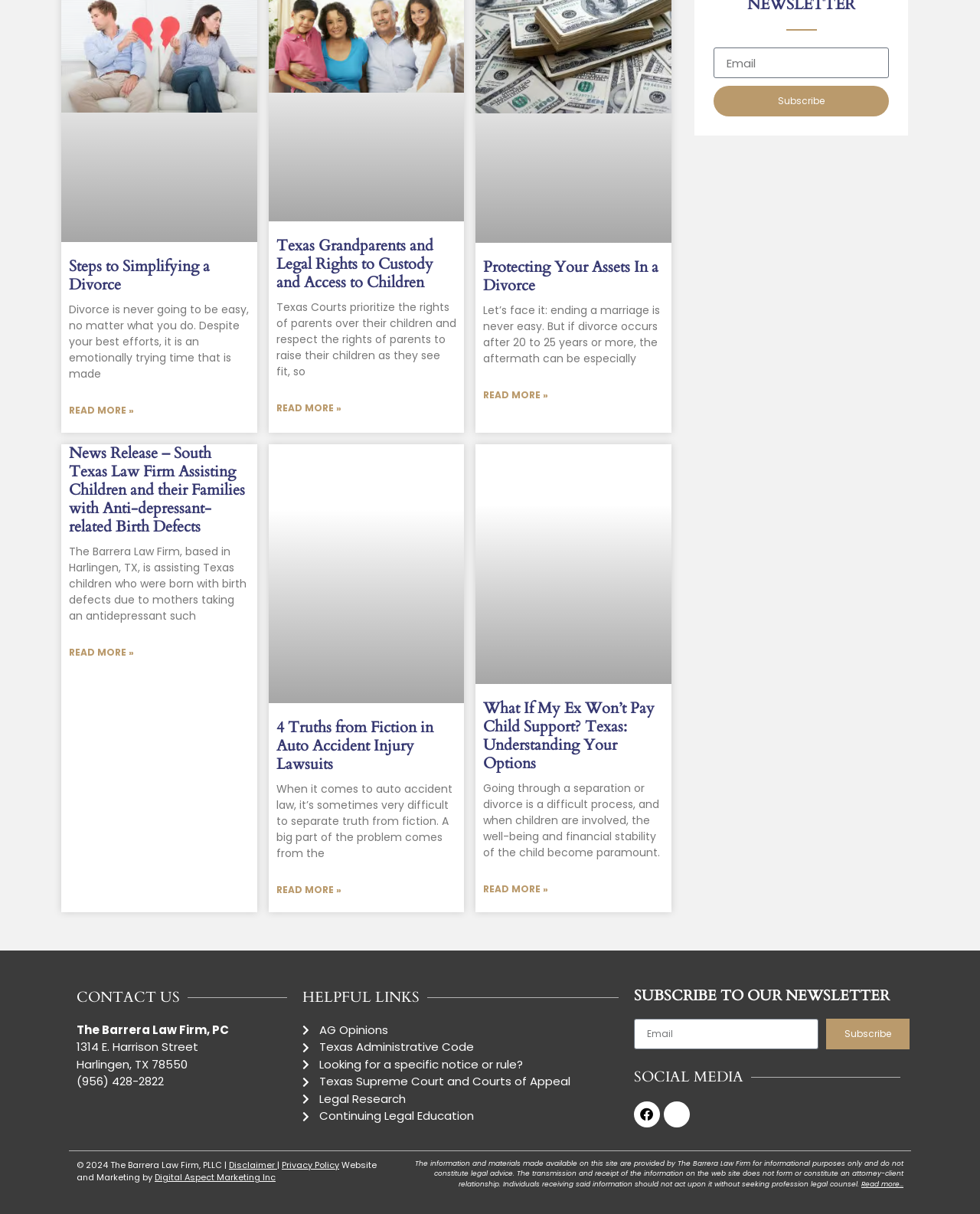What is the address of the law firm?
Please provide a comprehensive answer based on the details in the screenshot.

I found the address in the contact information section at the bottom of the webpage, where it lists the law firm's address, phone number, and other details.